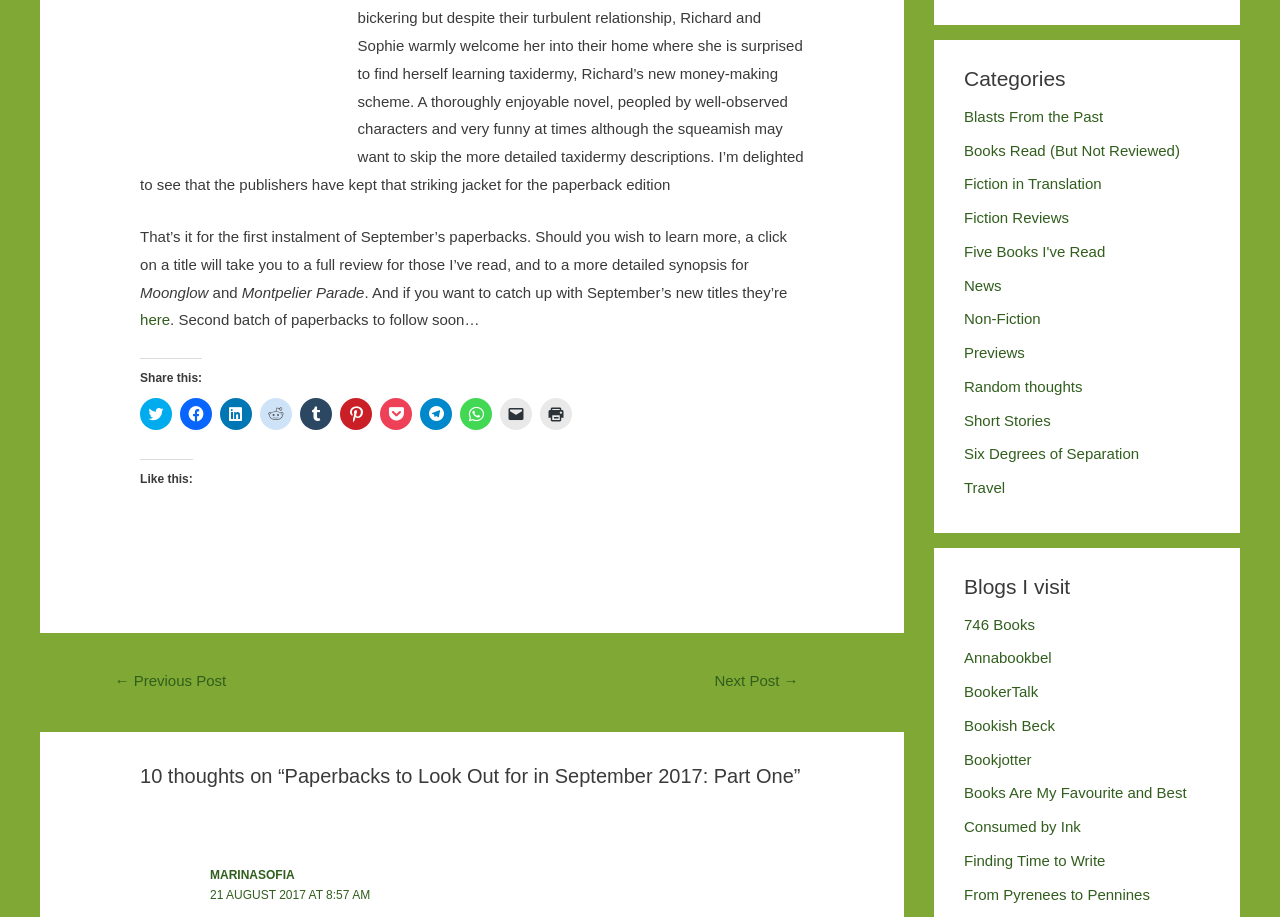Identify the bounding box coordinates for the element that needs to be clicked to fulfill this instruction: "Like this post". Provide the coordinates in the format of four float numbers between 0 and 1: [left, top, right, bottom].

[0.109, 0.543, 0.628, 0.603]